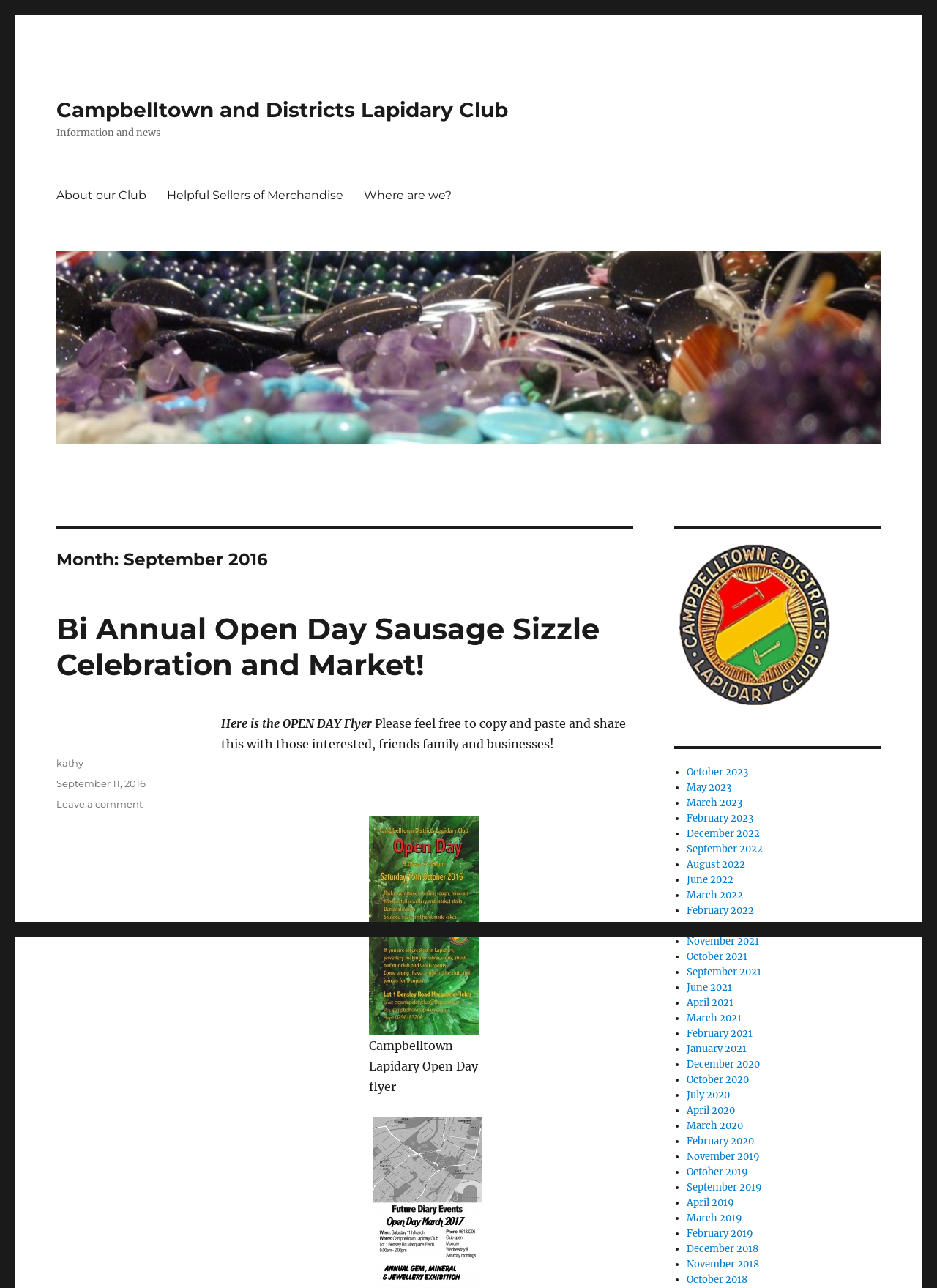Reply to the question with a brief word or phrase: What is the date of the Bi Annual Open Day Sausage Sizzle Celebration and Market?

September 11, 2016